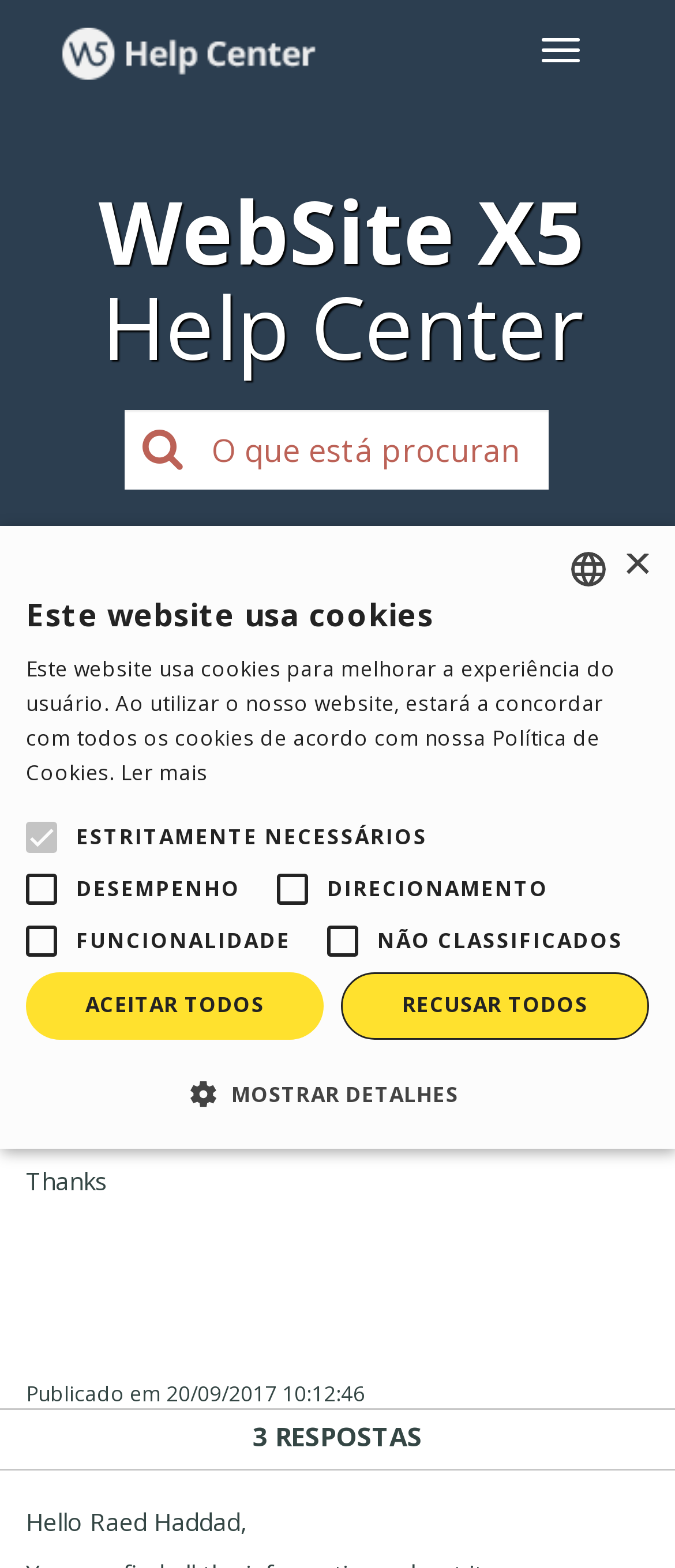Who is the author of the question?
Give a thorough and detailed response to the question.

The author of the question is Raed Haddad, which can be inferred from the link 'Raed Haddad' below the heading 'Autor:'.